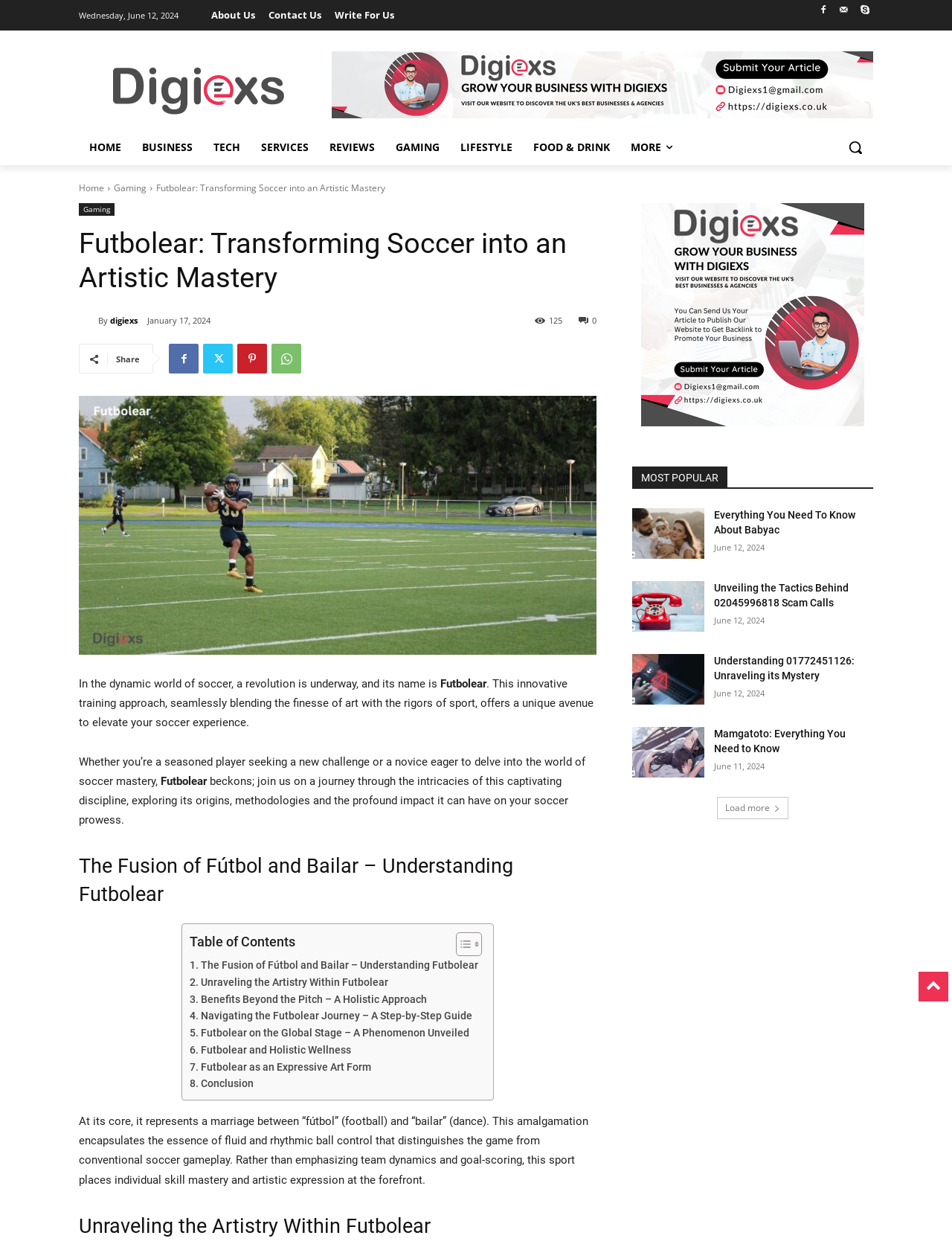Identify the bounding box coordinates of the region that should be clicked to execute the following instruction: "Search for something".

[0.88, 0.104, 0.917, 0.132]